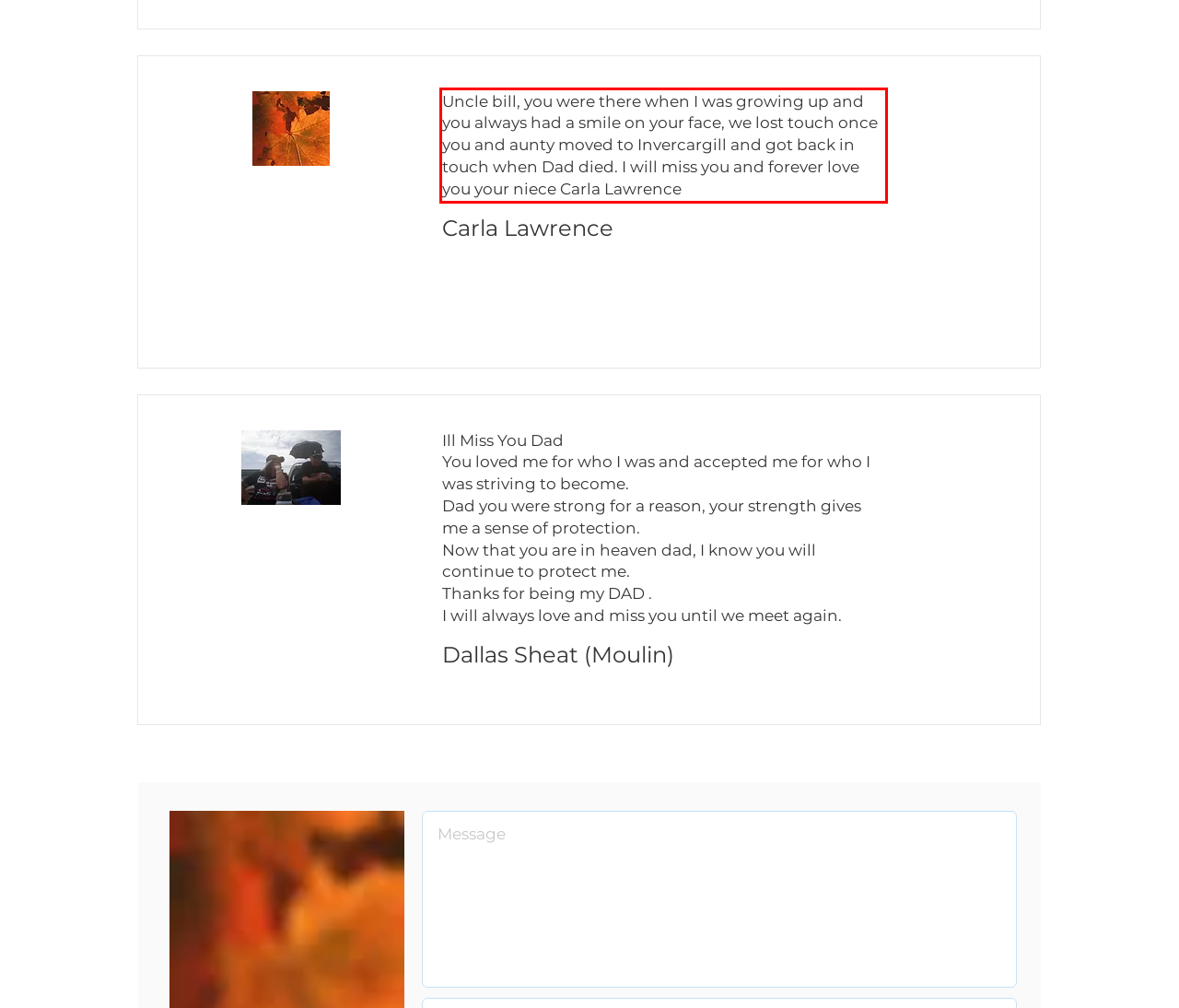Please extract the text content from the UI element enclosed by the red rectangle in the screenshot.

Uncle bill, you were there when I was growing up and you always had a smile on your face, we lost touch once you and aunty moved to Invercargill and got back in touch when Dad died. I will miss you and forever love you your niece Carla Lawrence